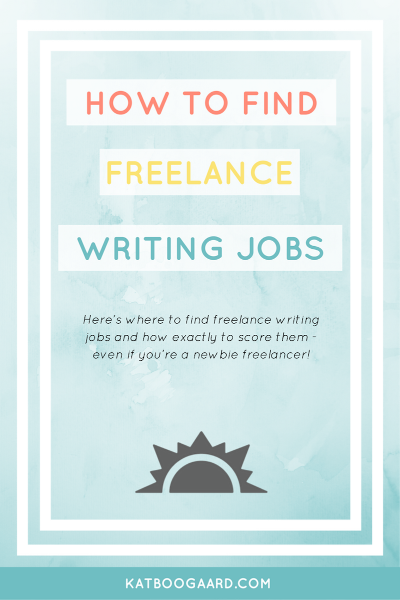What is the purpose of the image?
Look at the image and answer the question using a single word or phrase.

Guide for freelance writing opportunities